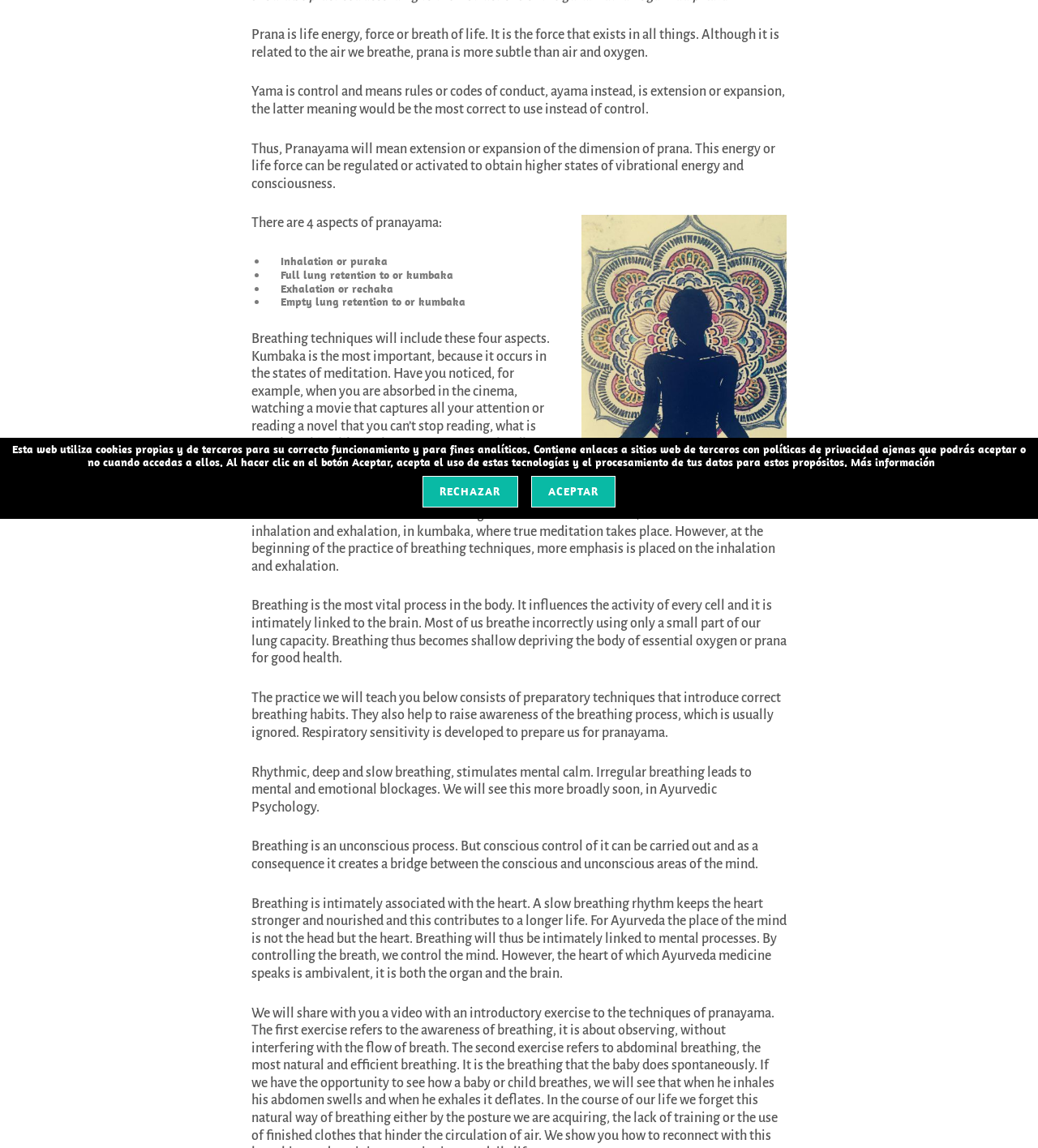Using the provided element description, identify the bounding box coordinates as (top-left x, top-left y, bottom-right x, bottom-right y). Ensure all values are between 0 and 1. Description: Más información

[0.819, 0.396, 0.916, 0.409]